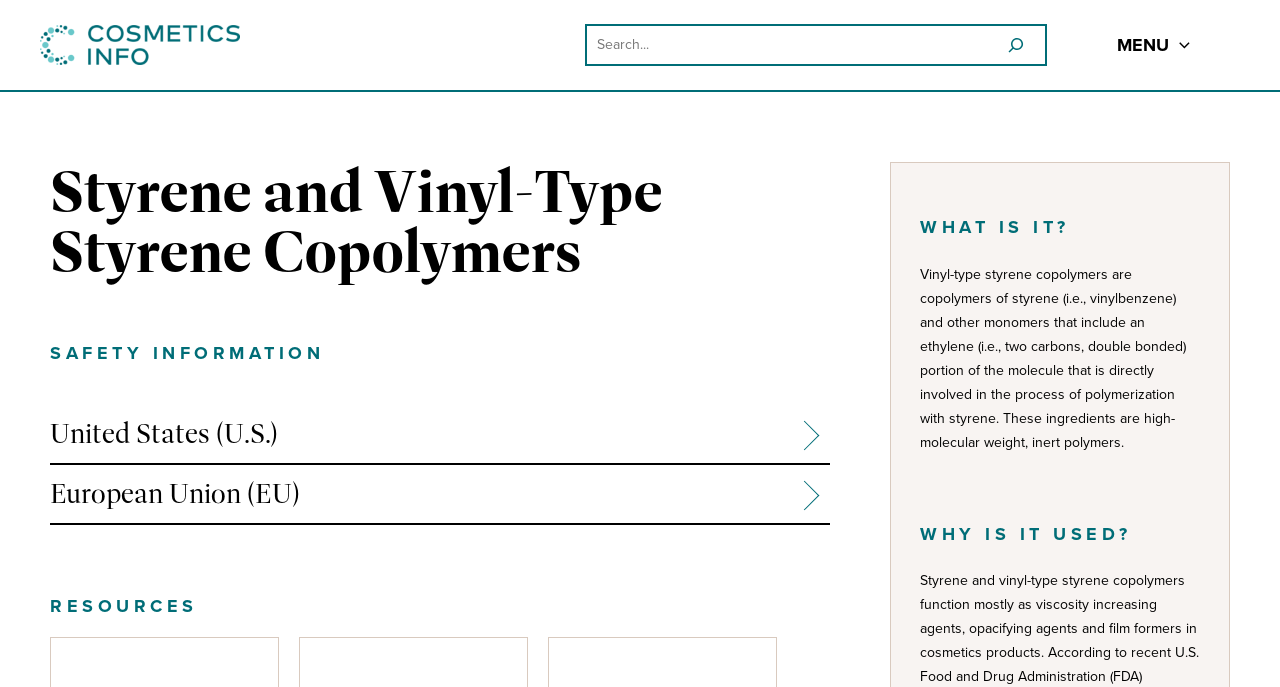What is the main topic of the 'WHAT IS IT?' section?
Kindly give a detailed and elaborate answer to the question.

The 'WHAT IS IT?' section is a heading that suggests it provides a definition or explanation of vinyl-type styrene copolymers. The text in this section describes the chemical composition and properties of these substances, indicating that it is a section that provides an introduction or overview of the topic.